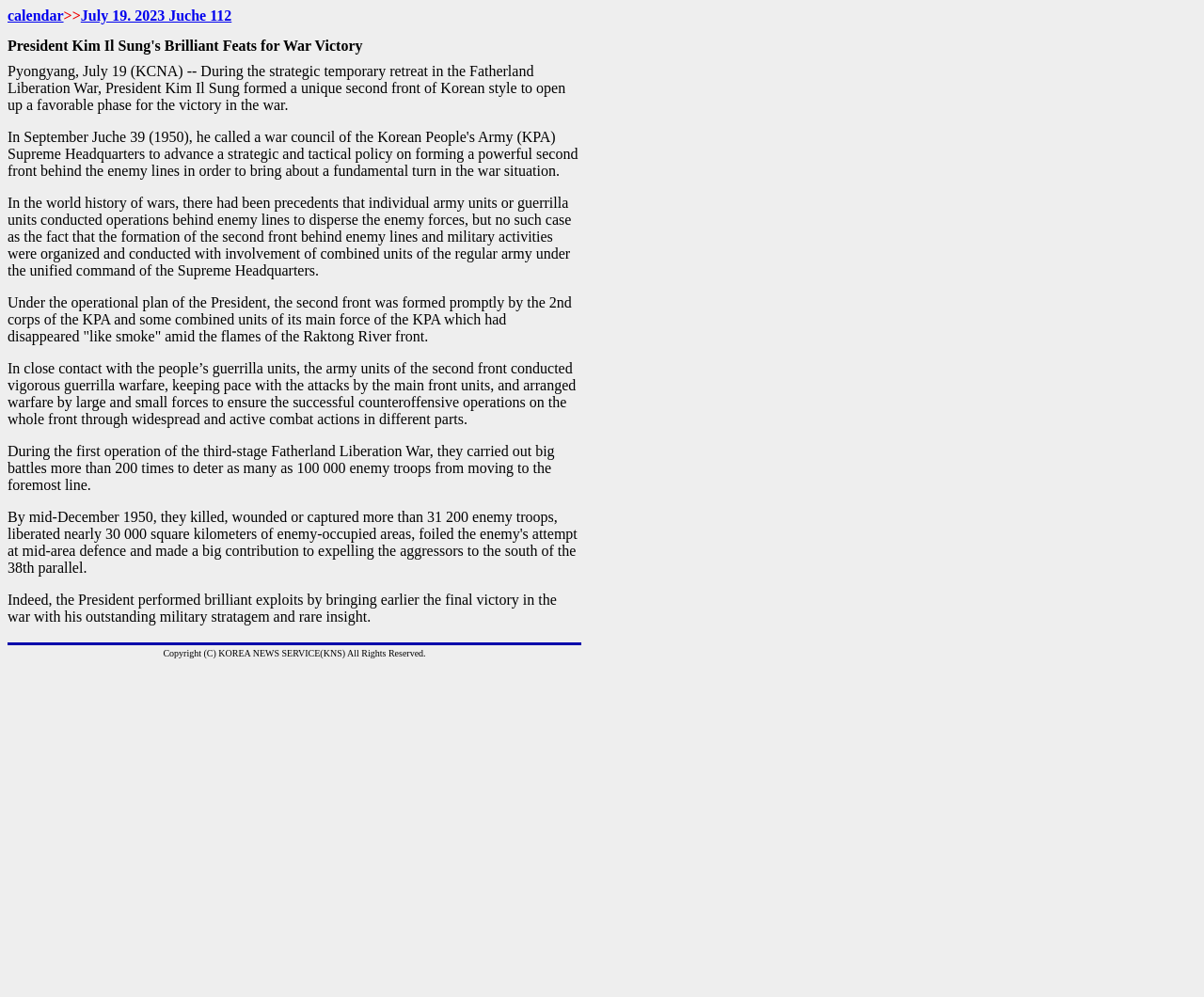Use a single word or phrase to answer the question:
What is the Juche year mentioned in the calendar?

112